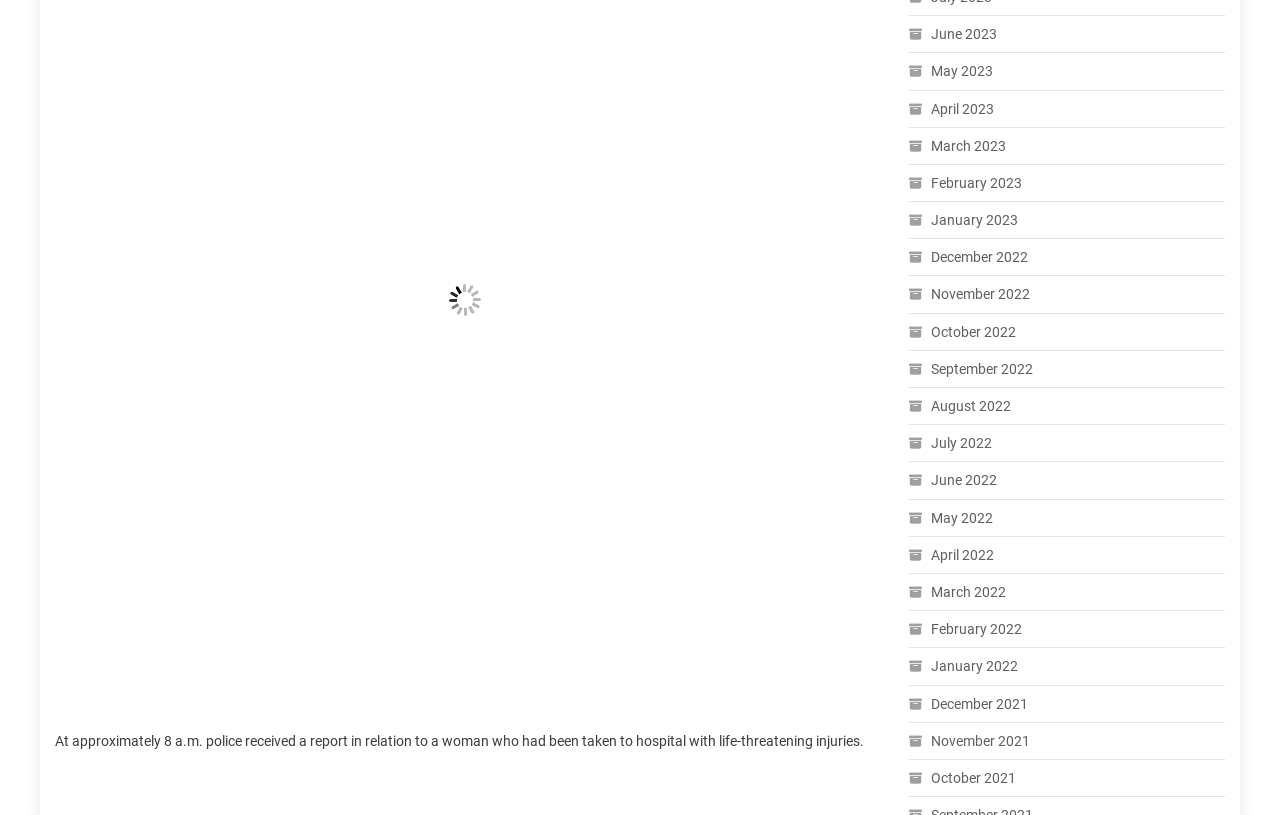Please answer the following question using a single word or phrase: 
How many months are listed as links?

12